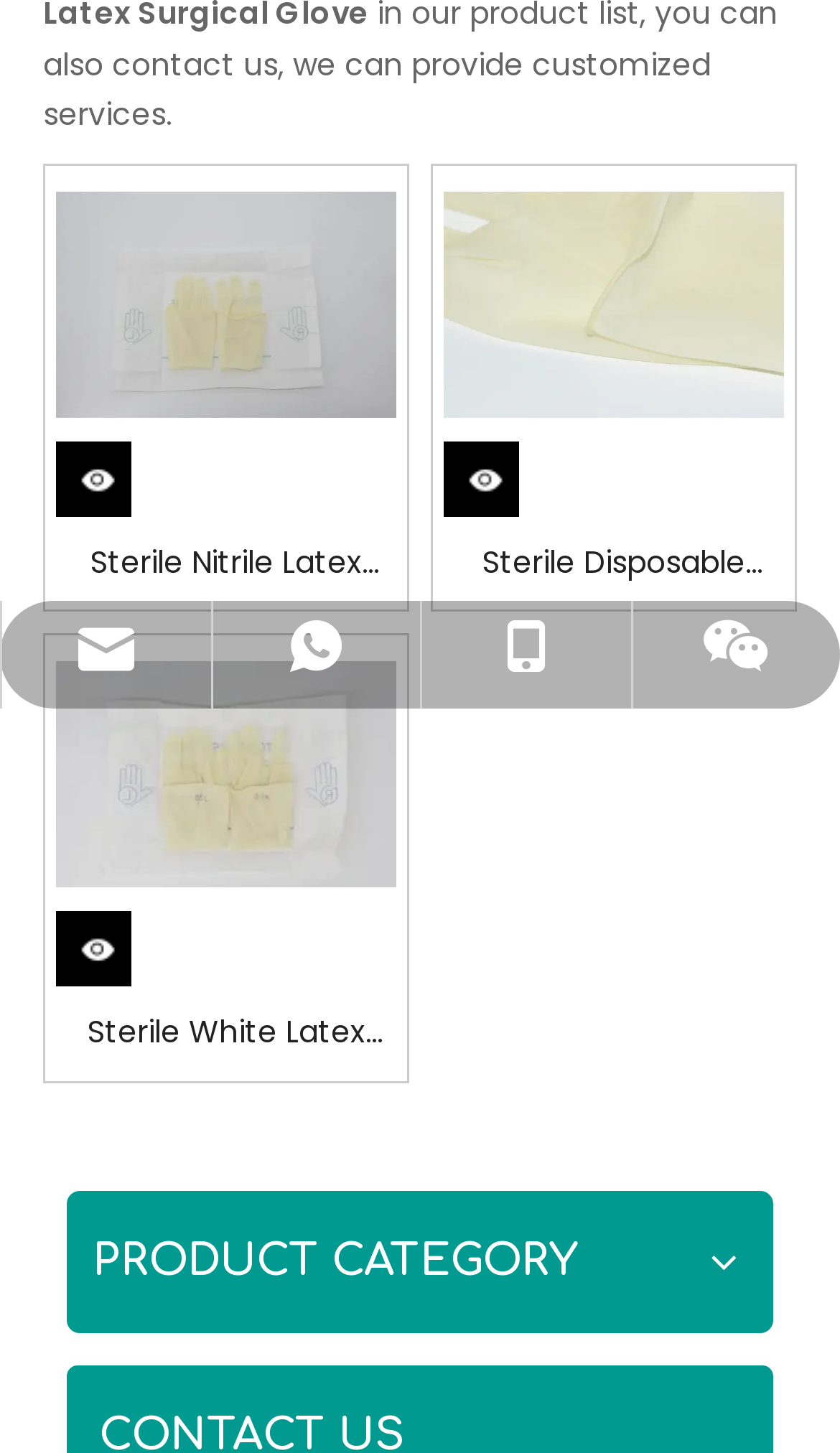Determine the bounding box for the UI element that matches this description: "details".

[0.092, 0.305, 0.21, 0.334]